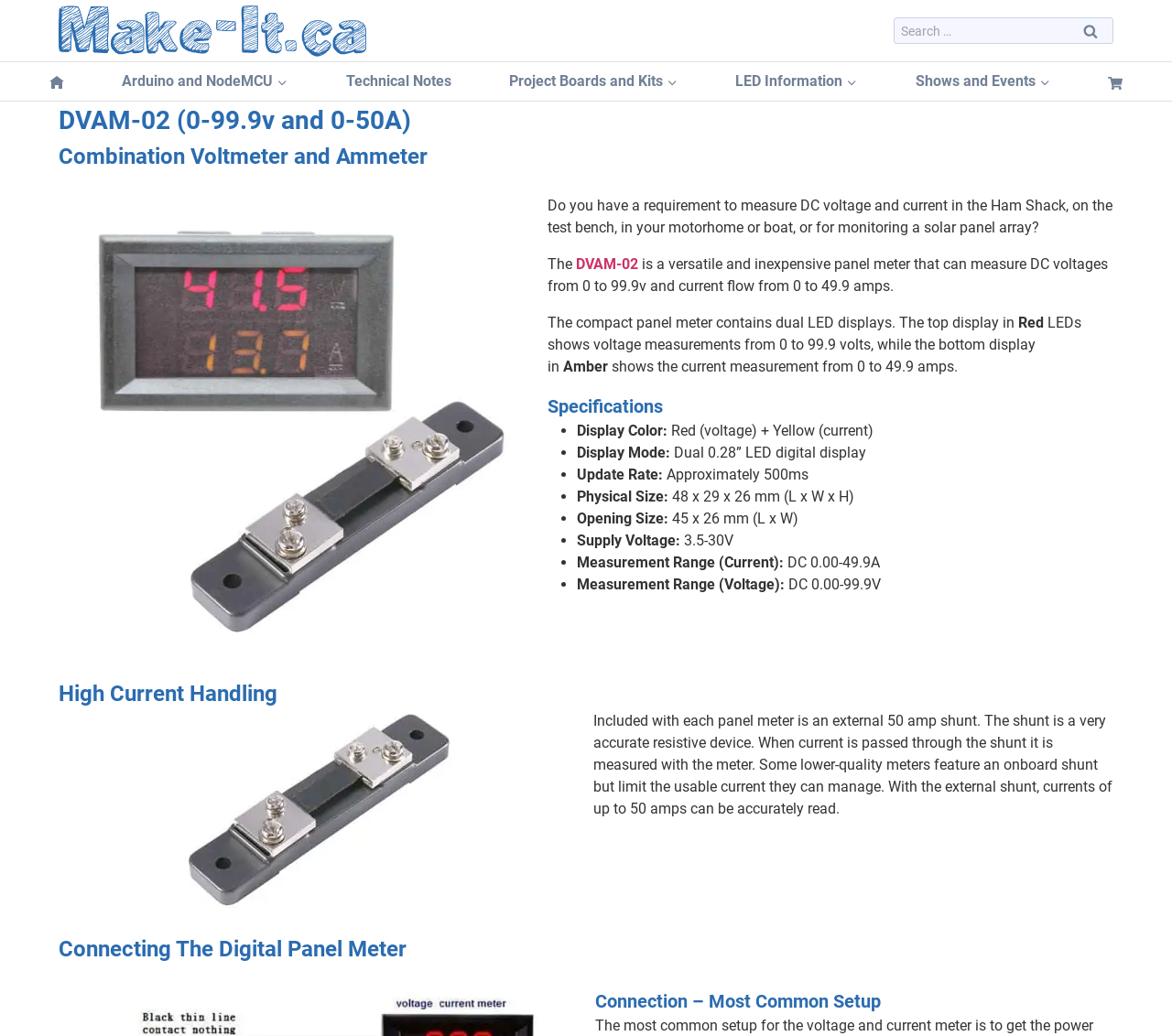Give the bounding box coordinates for this UI element: "Hamvention FREE Booth Listing". The coordinates should be four float numbers between 0 and 1, arranged as [left, top, right, bottom].

[0.694, 0.203, 0.983, 0.238]